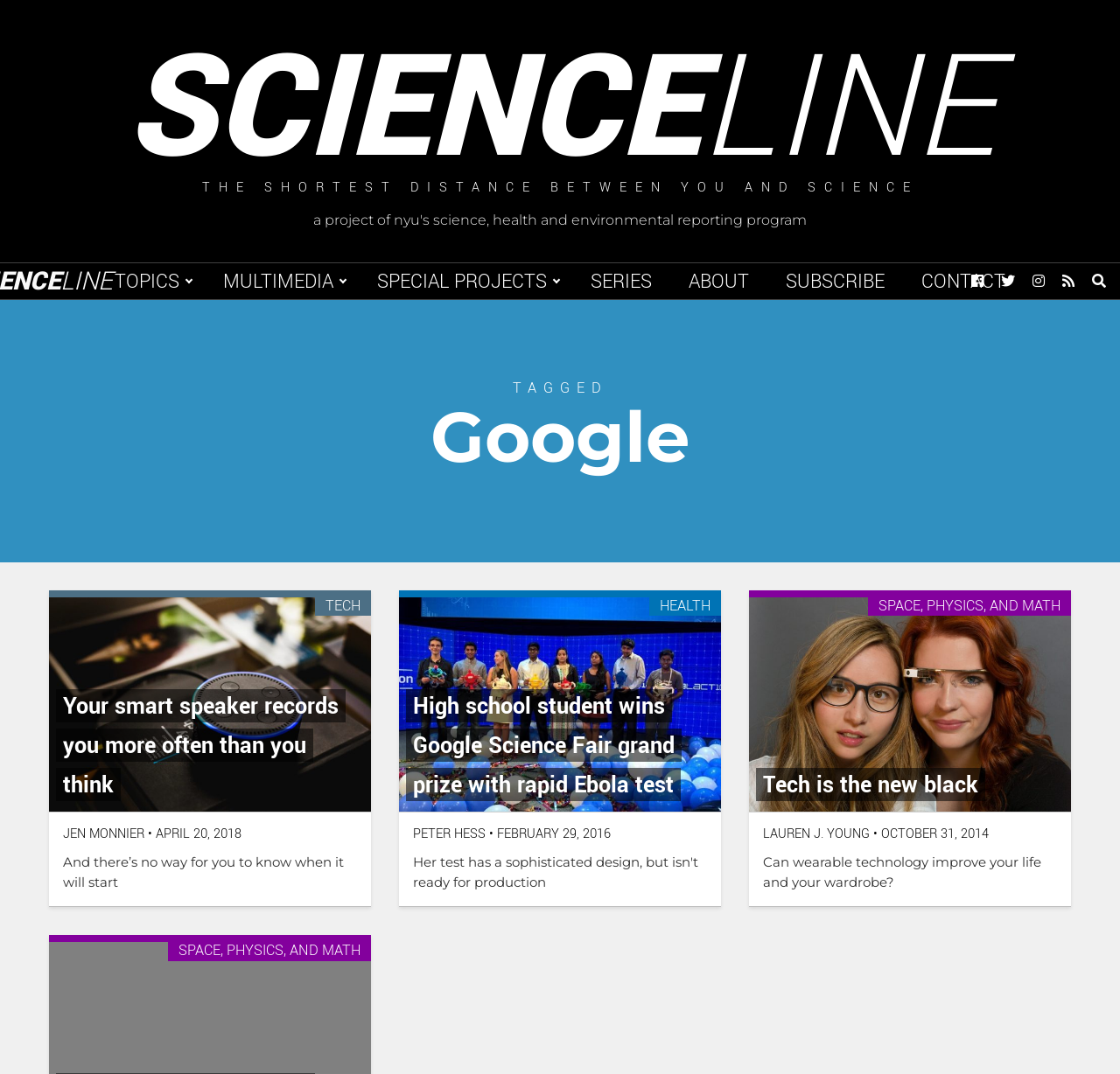What social media platforms are available for subscription?
Refer to the image and answer the question using a single word or phrase.

Facebook, Twitter, Instagram